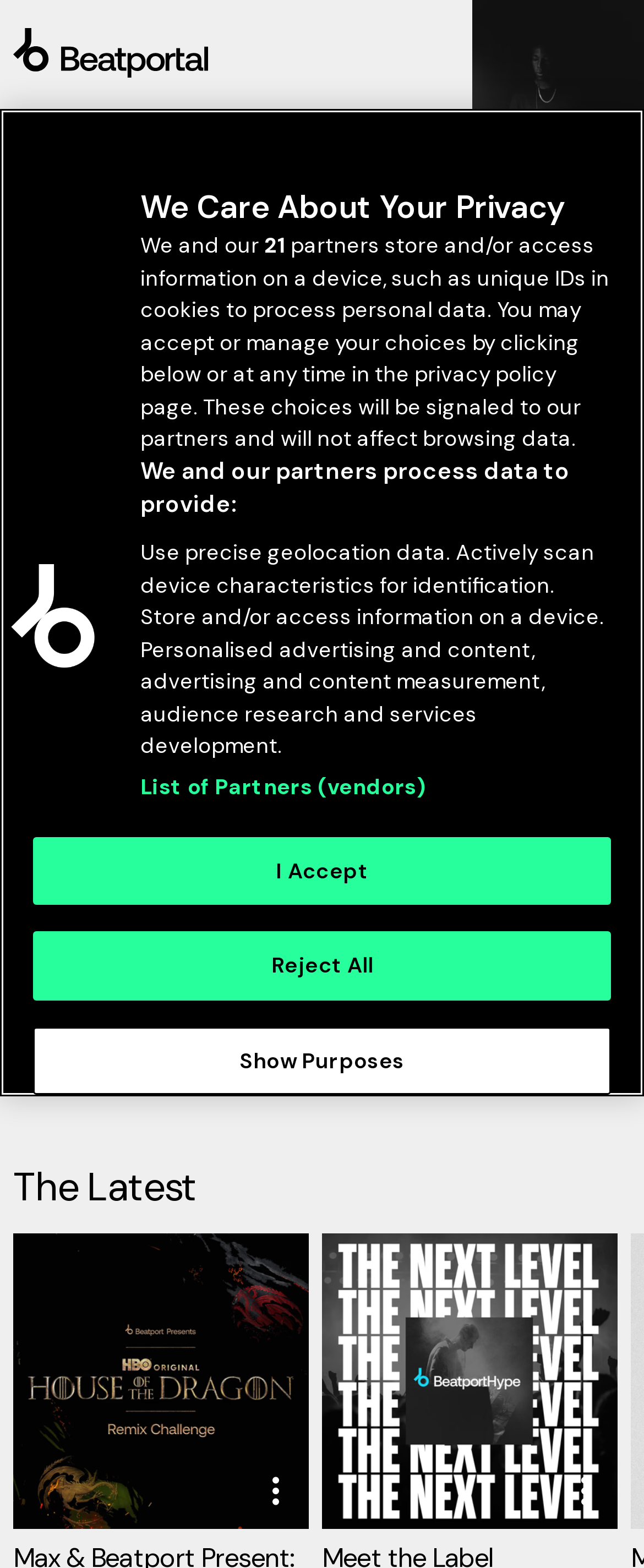What is the text of the first link in the navigation menu?
Based on the image, give a one-word or short phrase answer.

Beatport home